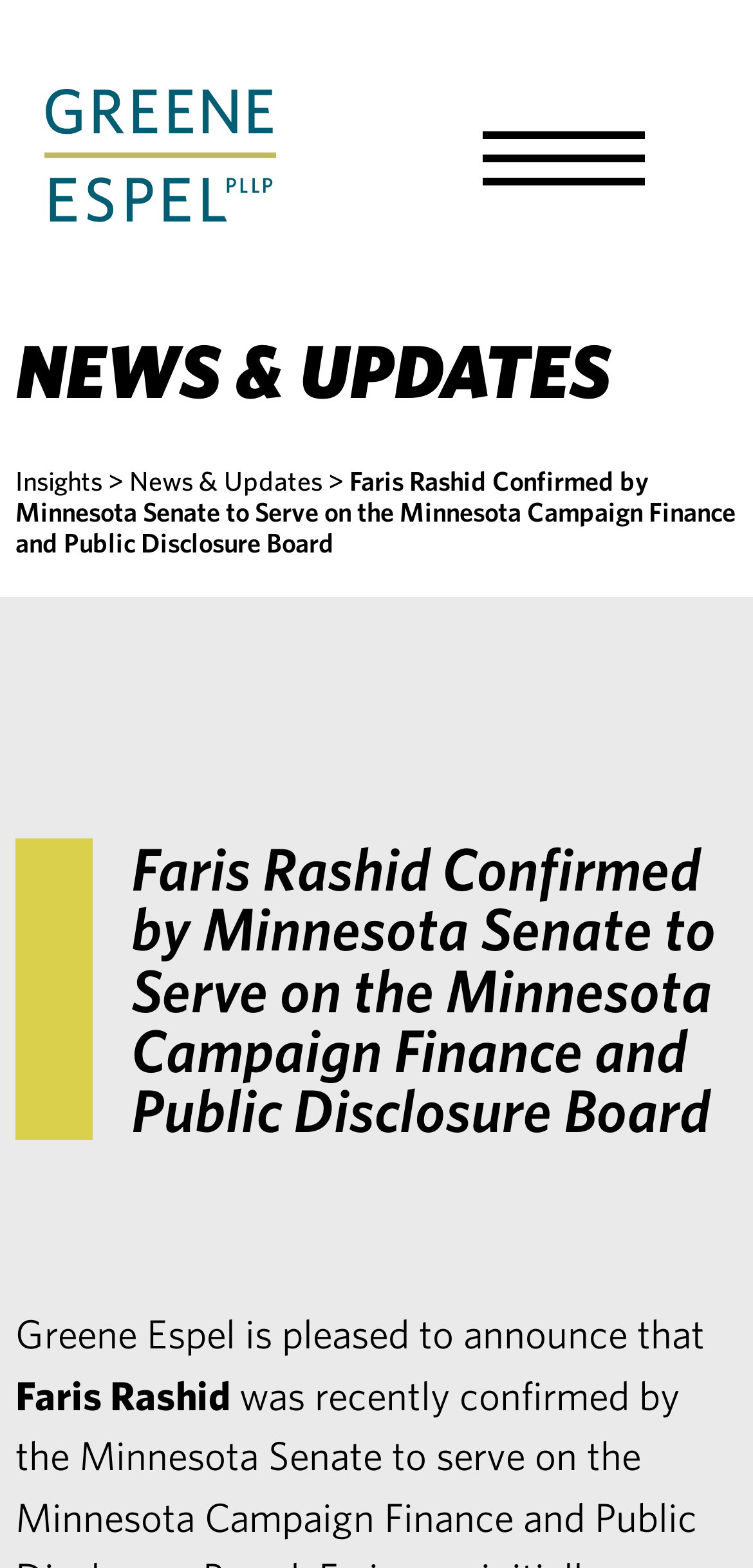Identify the main heading of the webpage and provide its text content.

NEWS & UPDATES